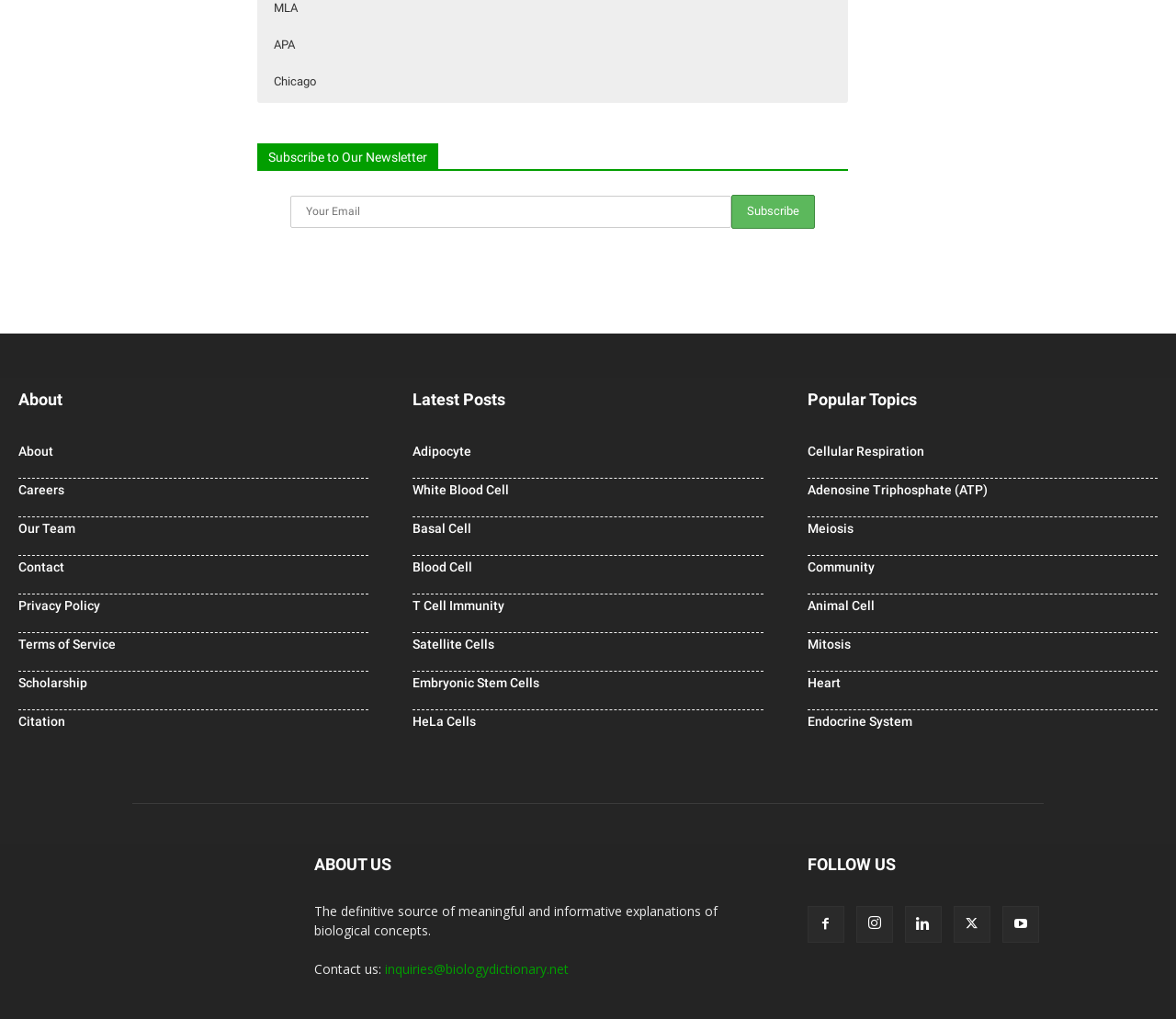Can you show the bounding box coordinates of the region to click on to complete the task described in the instruction: "Cite in APA style"?

[0.221, 0.026, 0.37, 0.063]